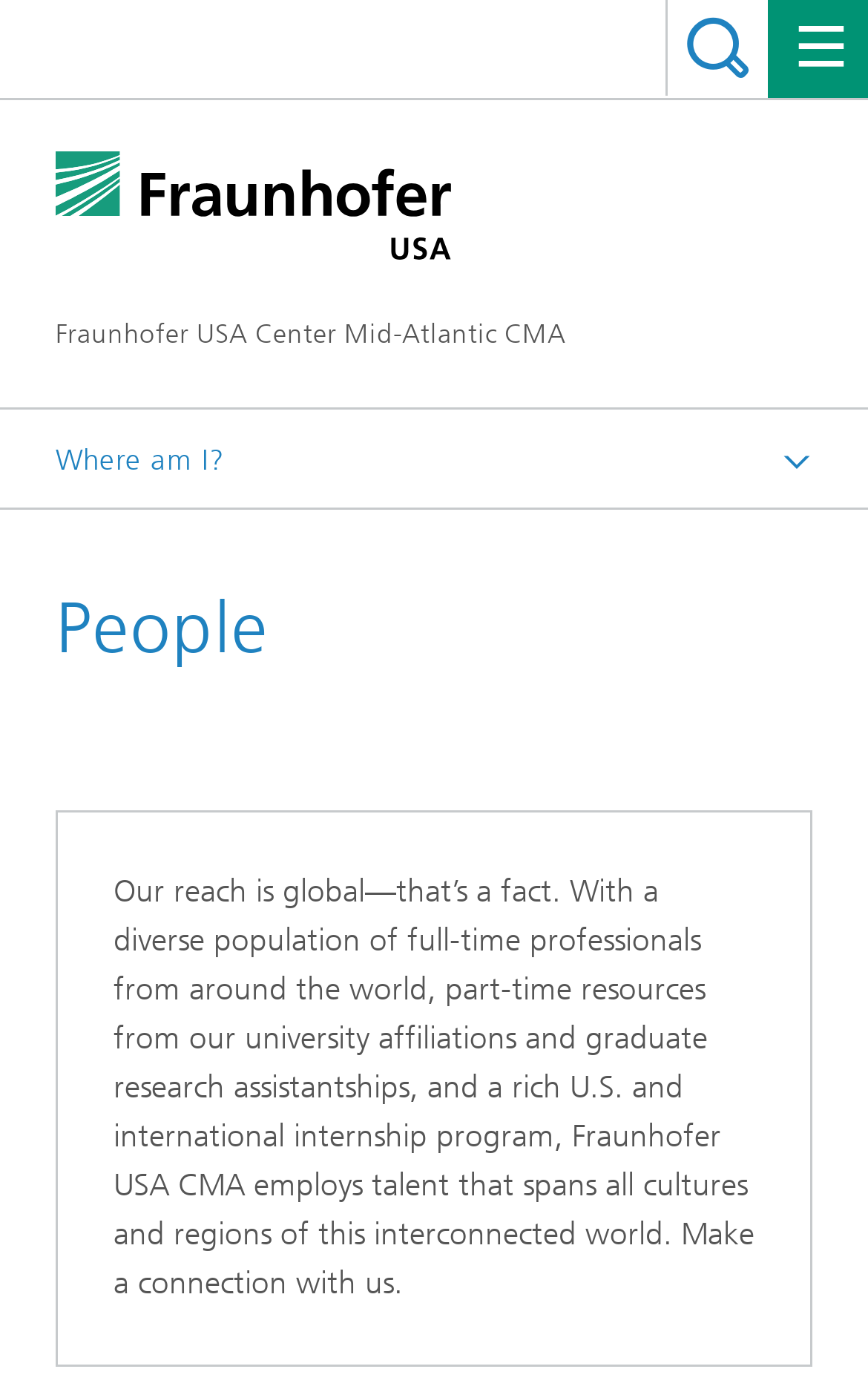Examine the image and give a thorough answer to the following question:
What is the name of the organization?

I found the answer by looking at the link 'Fraunhofer USA Center Mid-Atlantic CMA' which suggests that it is the name of the organization.